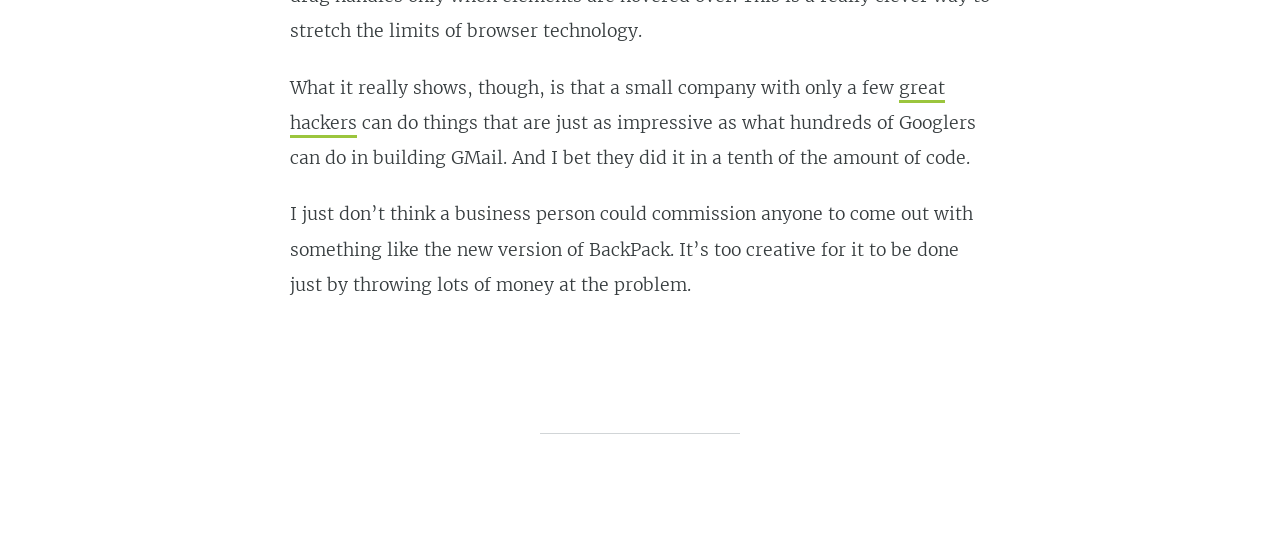Determine the bounding box coordinates of the UI element described by: "great hackers".

[0.227, 0.131, 0.738, 0.234]